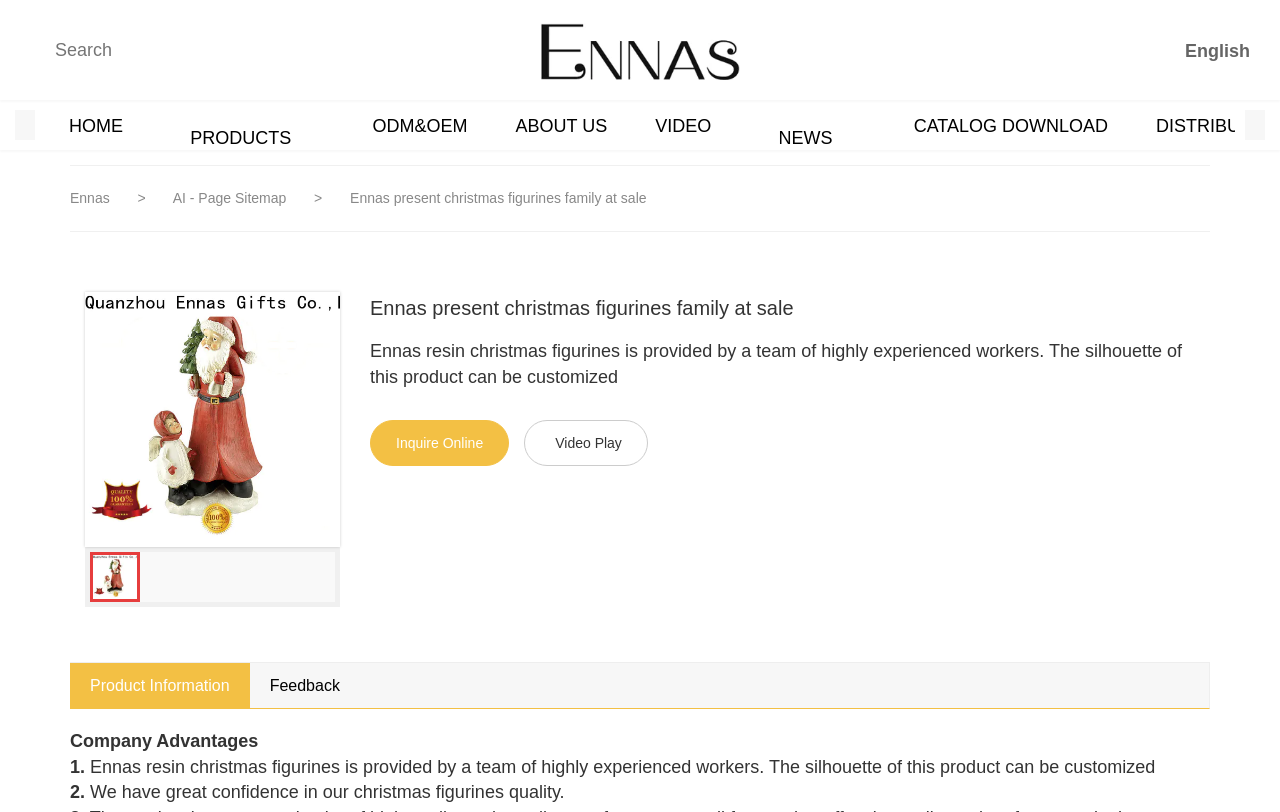Respond with a single word or phrase to the following question:
What is the company name?

Ennas